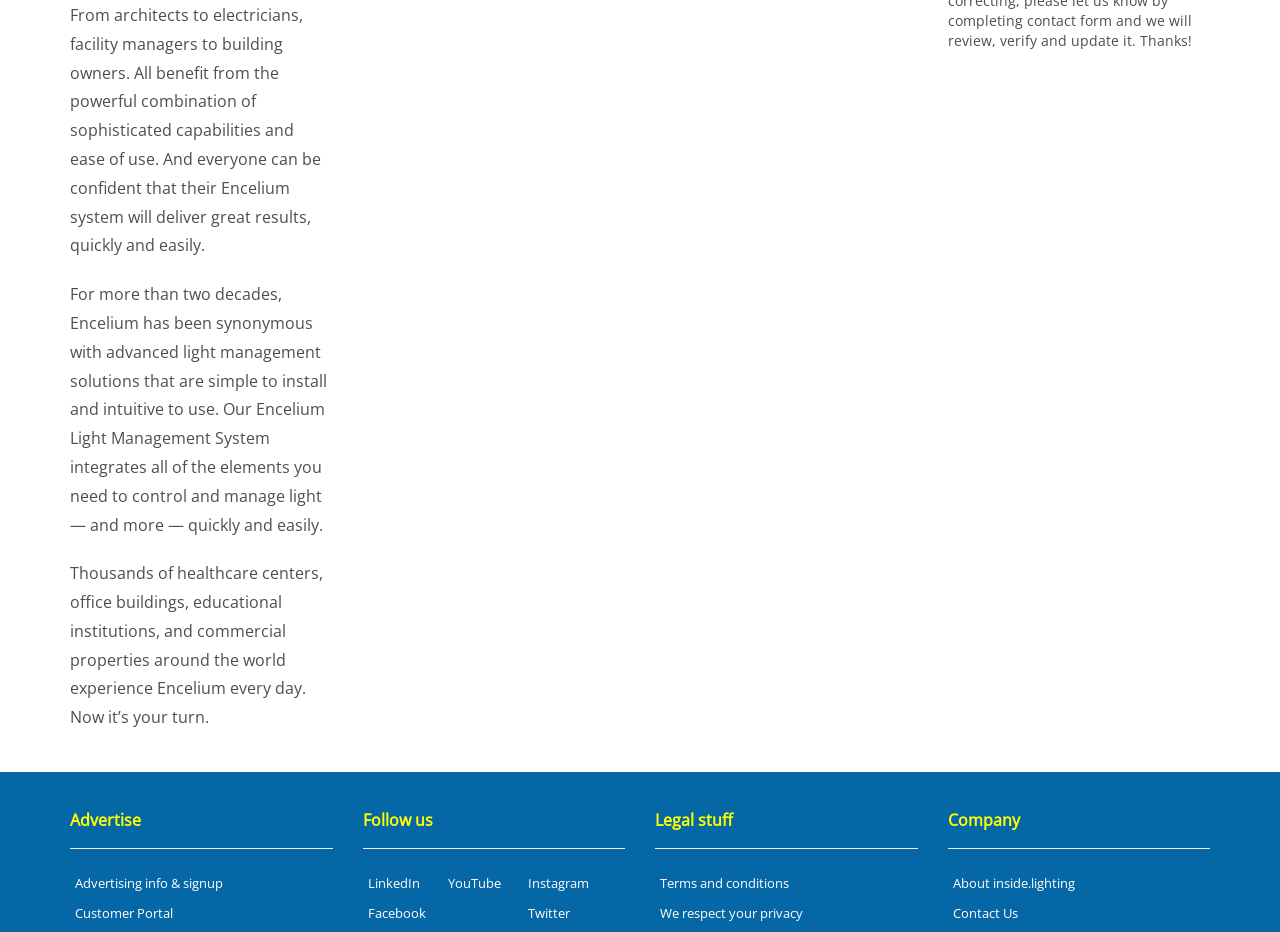Indicate the bounding box coordinates of the element that must be clicked to execute the instruction: "Learn about advertising info and signup". The coordinates should be given as four float numbers between 0 and 1, i.e., [left, top, right, bottom].

[0.059, 0.938, 0.174, 0.957]